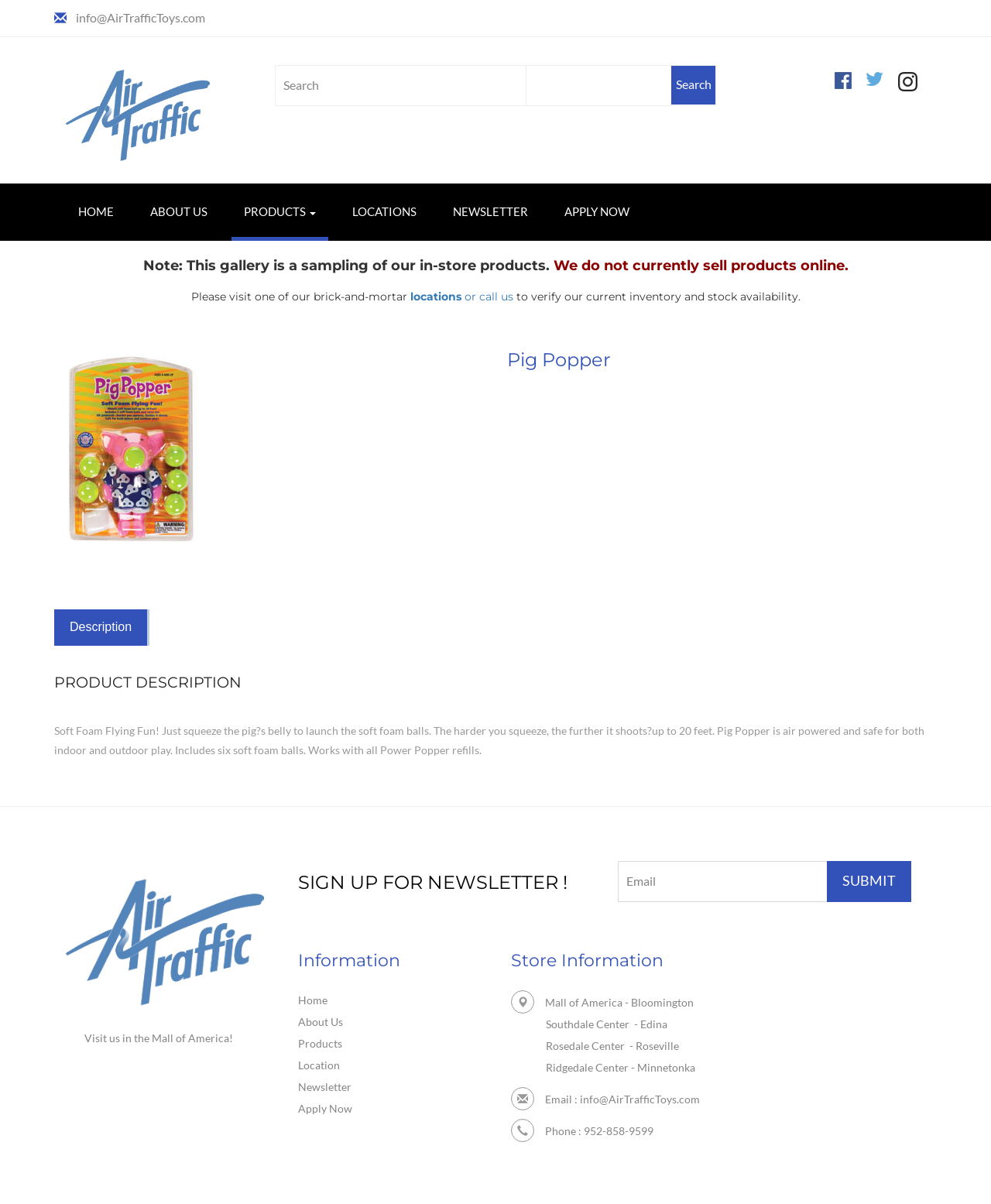Elaborate on the webpage's design and content in a detailed caption.

The webpage is about Air Traffic, an item detail page. At the top, there is a link to "info@AirTrafficToys.com" and a heading with no text. Below that, there is a search box with a "Search" button to its right. 

To the right of the search box, there are several links, including "HOME", "ABOUT US", "PRODUCTS", "LOCATIONS", "NEWSLETTER", and "APPLY NOW". 

Below these links, there are two headings that provide information about the products in the gallery, stating that they are a sampling of in-store products and that online sales are not available. 

On the left side of the page, there is an image, and below it, a heading that reads "Pig Popper". Next to the heading, there is a tab panel with a tab labeled "Description". The description tab is expanded and contains a heading that reads "PRODUCT DESCRIPTION" and a static text that describes the Pig Popper product. 

Below the tab panel, there is a heading that reads "Air Traffic" with a link and an image below it. 

Further down, there is a static text that invites visitors to visit the Mall of America. Below that, there is a heading that reads "SIGN UP FOR NEWSLETTER!" with a text box and a "Submit" button. 

On the right side of the page, there are several headings and links, including "Information" with links to "Home", "About Us", "Products", "Location", "Newsletter", and "Apply Now". Below that, there is a heading that reads "Store Information" with links to several store locations. 

At the bottom of the page, there is a static text that reads "Email :" with a link to "info@AirTrafficToys.com" and a link to a phone number.